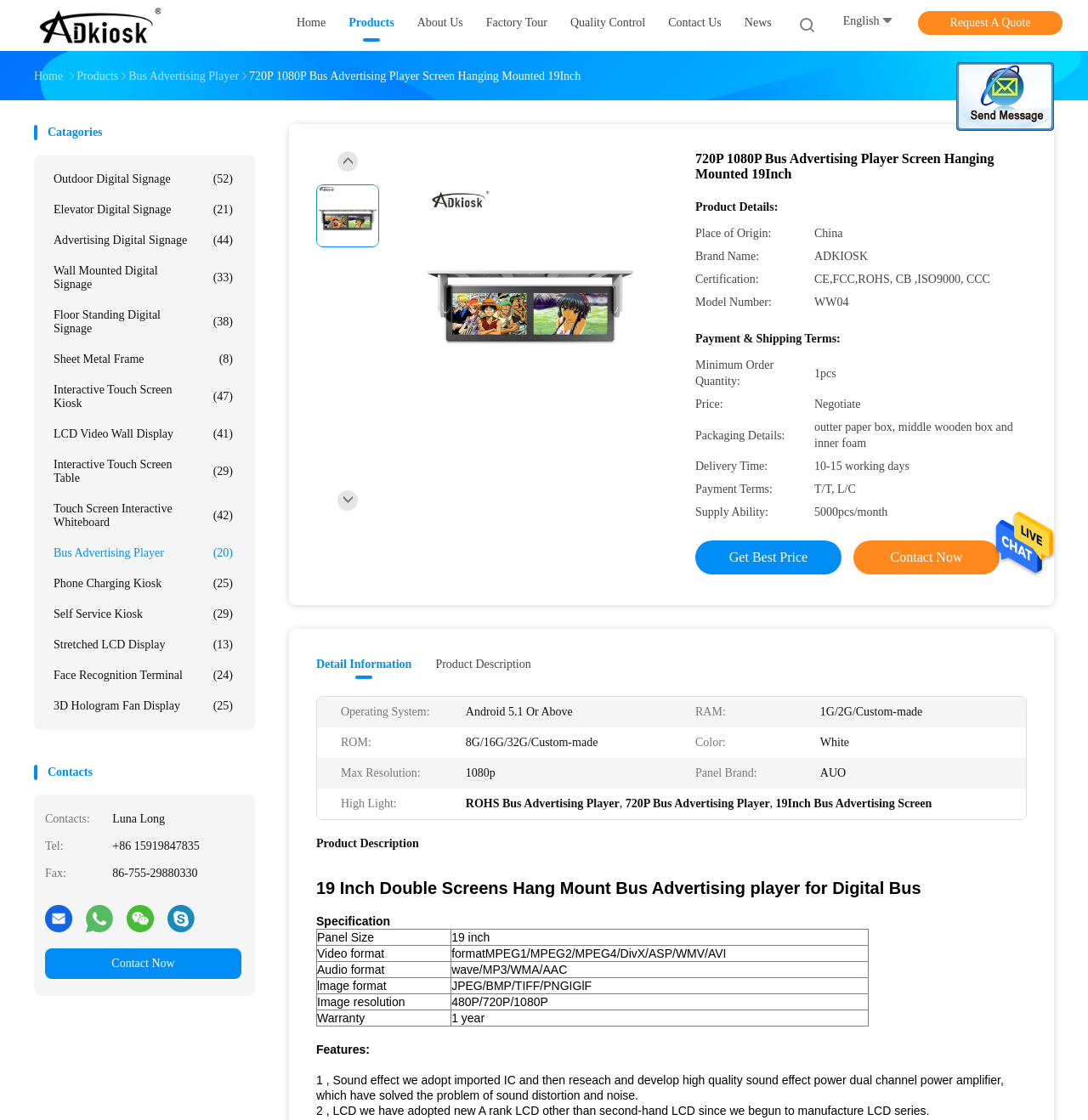Provide the bounding box coordinates of the HTML element this sentence describes: "News". The bounding box coordinates consist of four float numbers between 0 and 1, i.e., [left, top, right, bottom].

[0.684, 0.013, 0.709, 0.033]